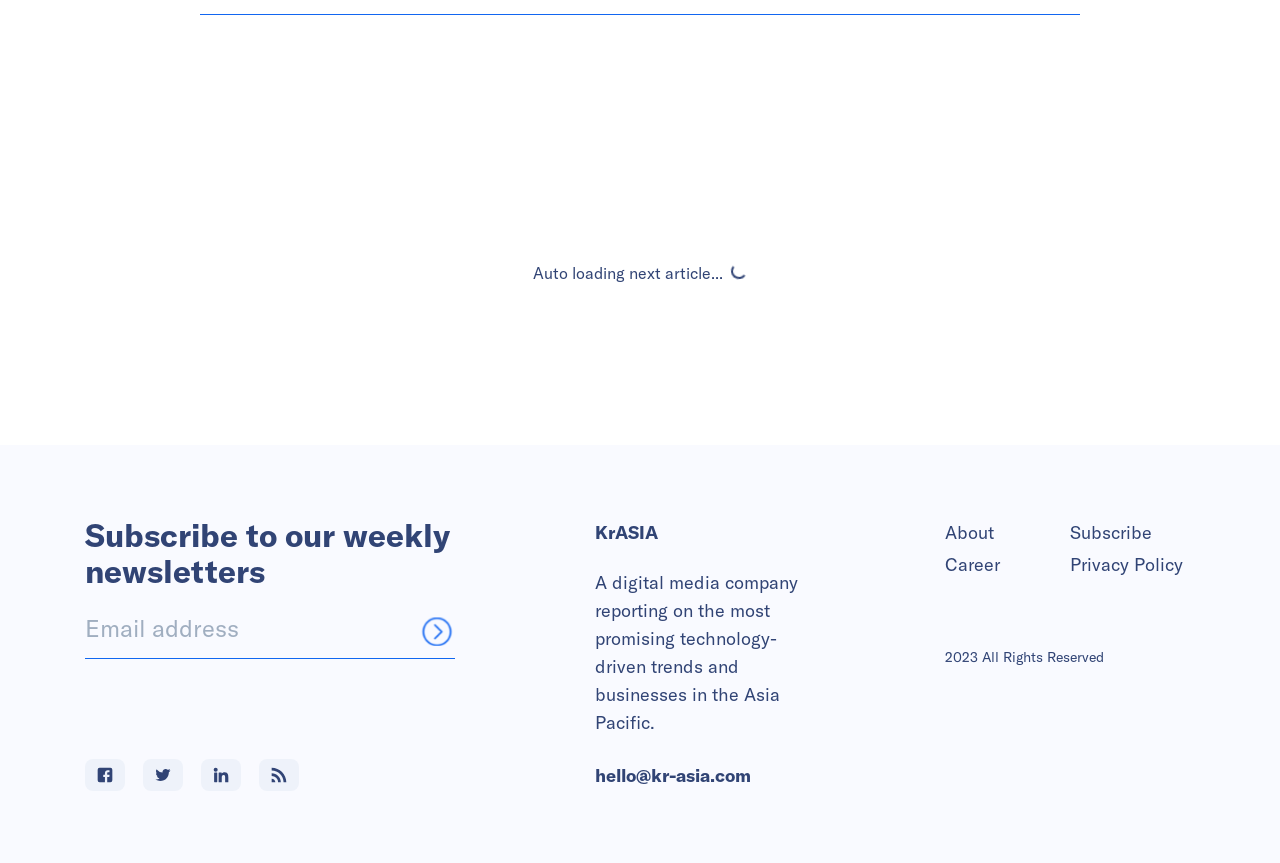What is the navigation section for? Refer to the image and provide a one-word or short phrase answer.

Site navigation